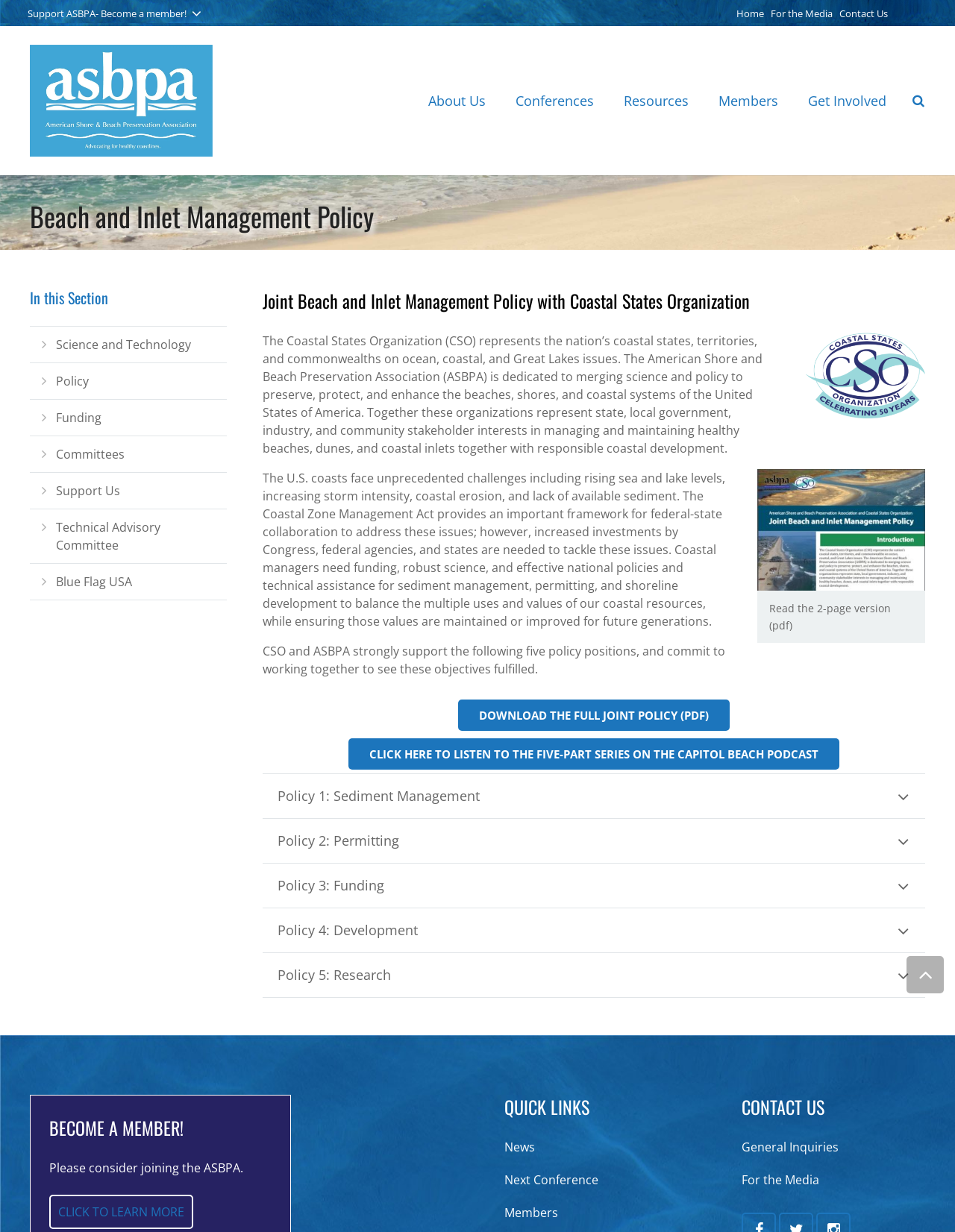Identify the coordinates of the bounding box for the element that must be clicked to accomplish the instruction: "Learn about Science and Technology".

[0.031, 0.265, 0.238, 0.294]